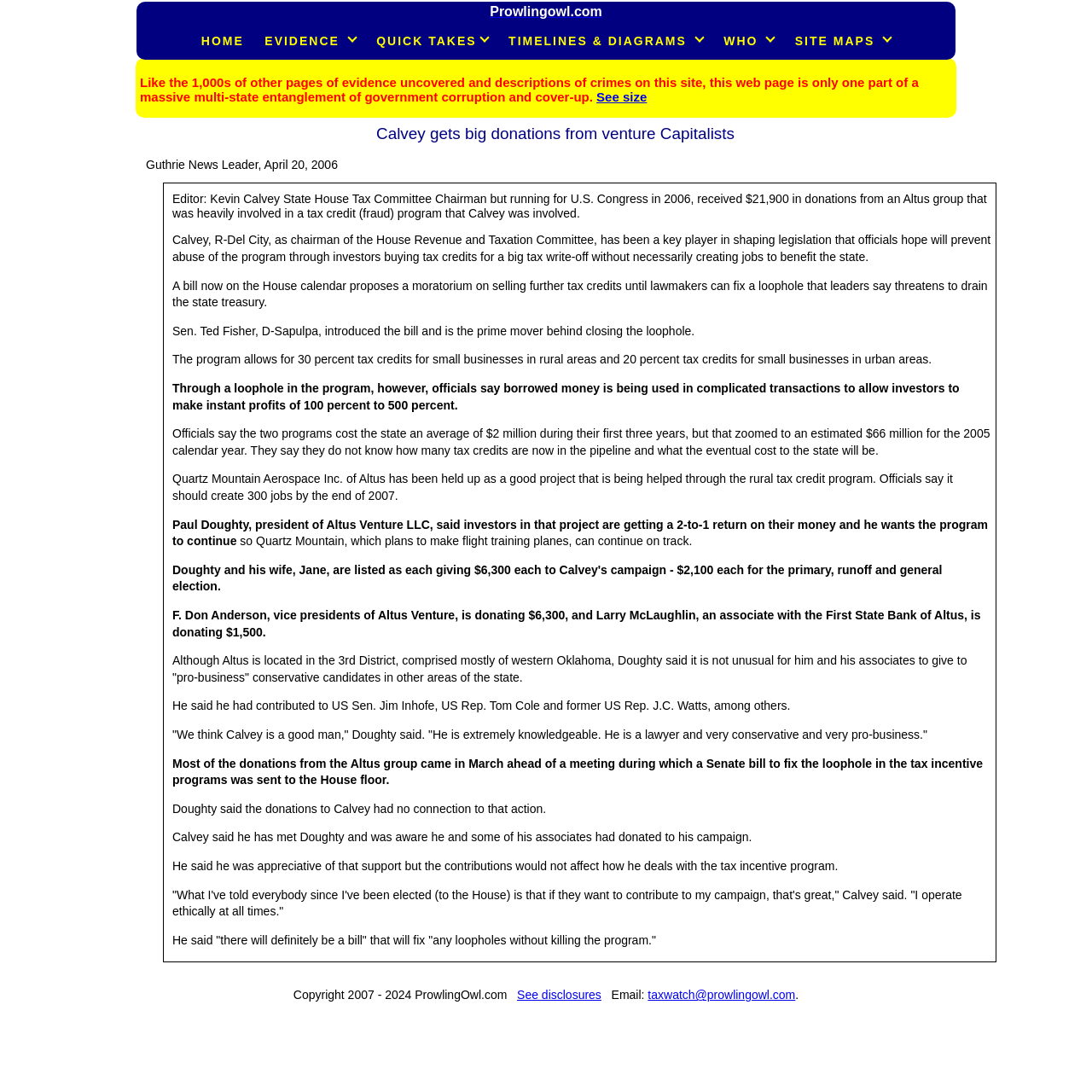What is the percentage of tax credits for small businesses in rural areas?
Please analyze the image and answer the question with as much detail as possible.

I found the answer by reading the text on the webpage, which states that 'The program allows for 30 percent tax credits for small businesses in rural areas...'.